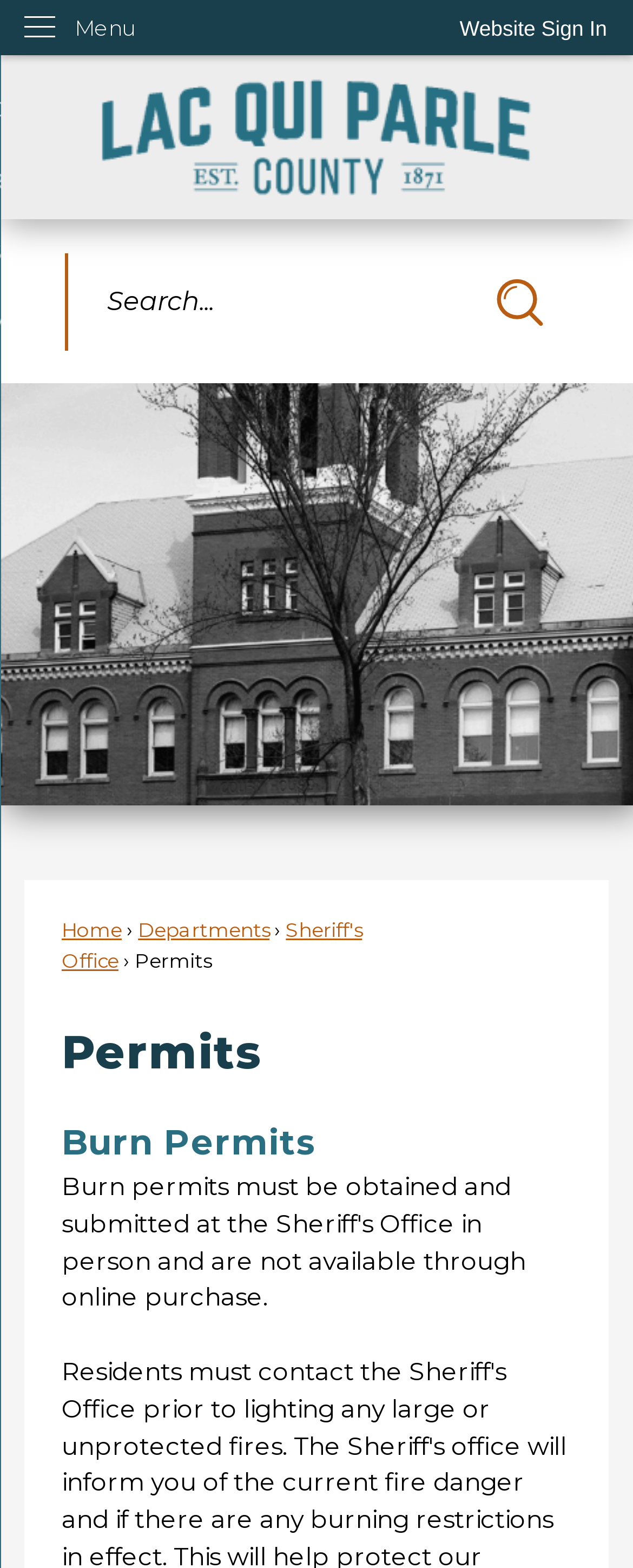Can users sign in to the website? Look at the image and give a one-word or short phrase answer.

Yes